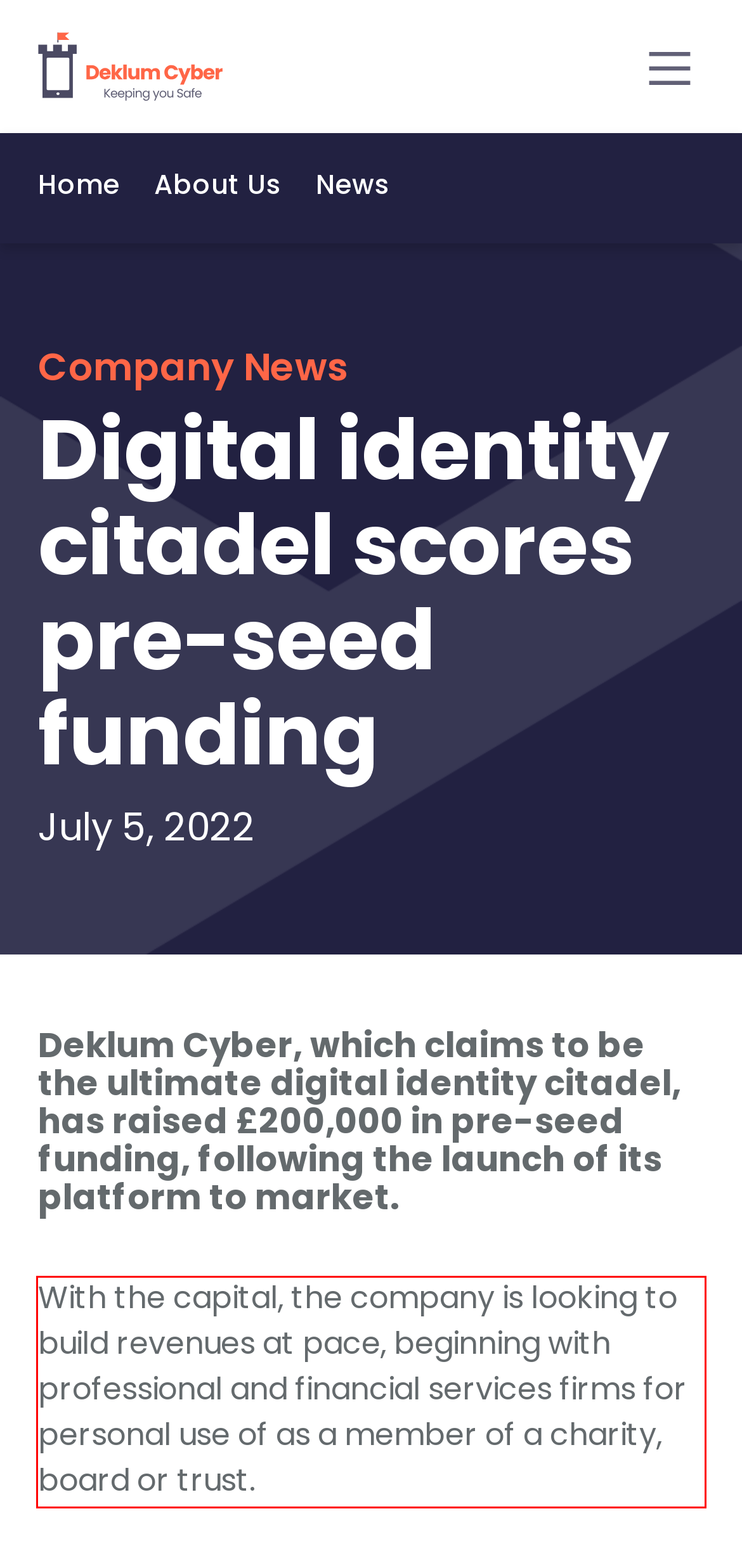Please examine the screenshot of the webpage and read the text present within the red rectangle bounding box.

With the capital, the company is looking to build revenues at pace, beginning with professional and financial services firms for personal use of as a member of a charity, board or trust.